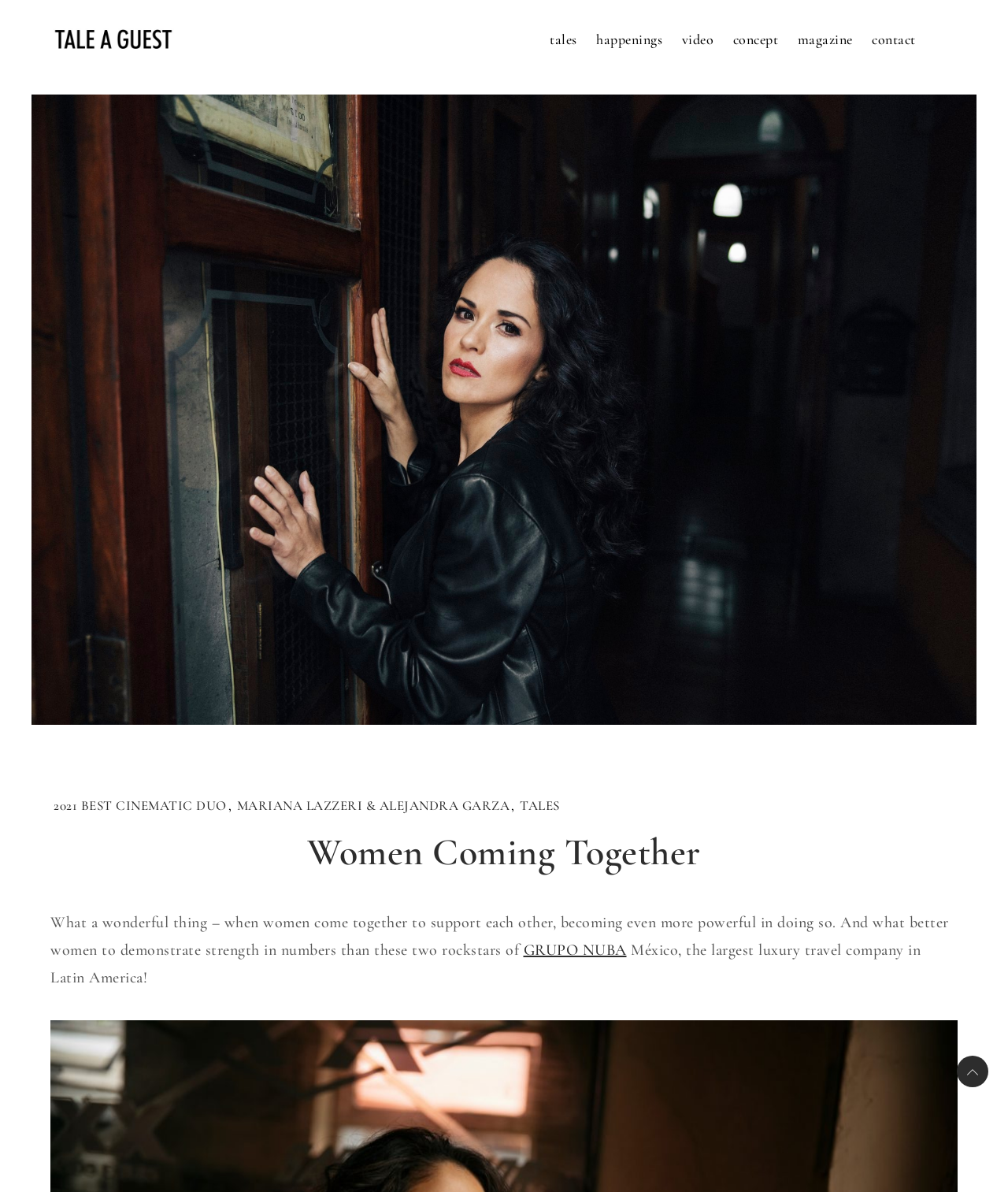Please specify the bounding box coordinates of the region to click in order to perform the following instruction: "Explore the concept page".

[0.719, 0.0, 0.78, 0.066]